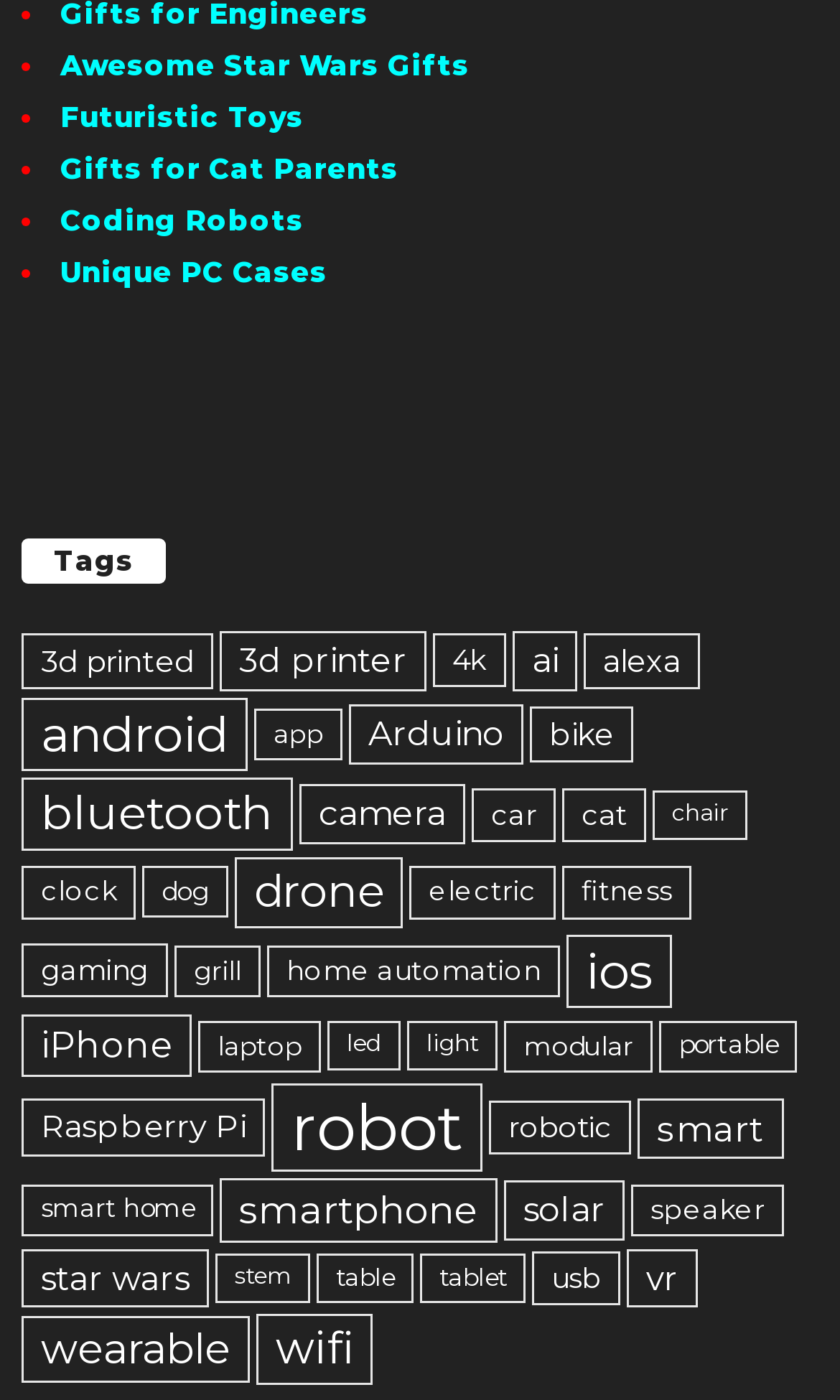How many categories are listed under 'Tags'?
Please give a detailed and elaborate answer to the question based on the image.

There are 30 categories listed under 'Tags', which is determined by counting the number of links under the 'Tags' heading. The 'Tags' heading has a bounding box with coordinates [0.026, 0.386, 0.197, 0.42], and the links below it have consecutive y1 coordinates, indicating that they are listed vertically.